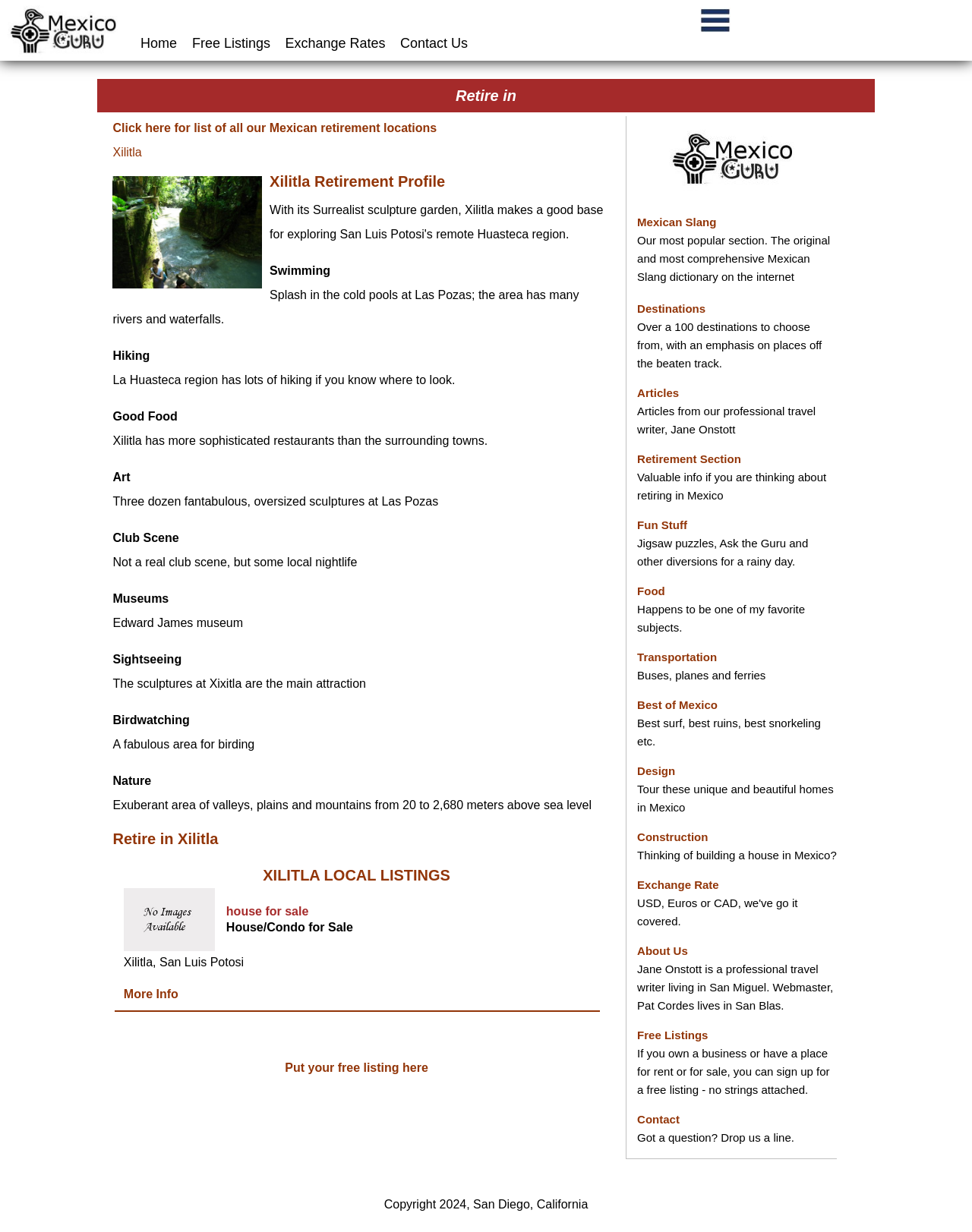Identify and provide the bounding box for the element described by: "Best of Mexico".

[0.656, 0.567, 0.738, 0.577]